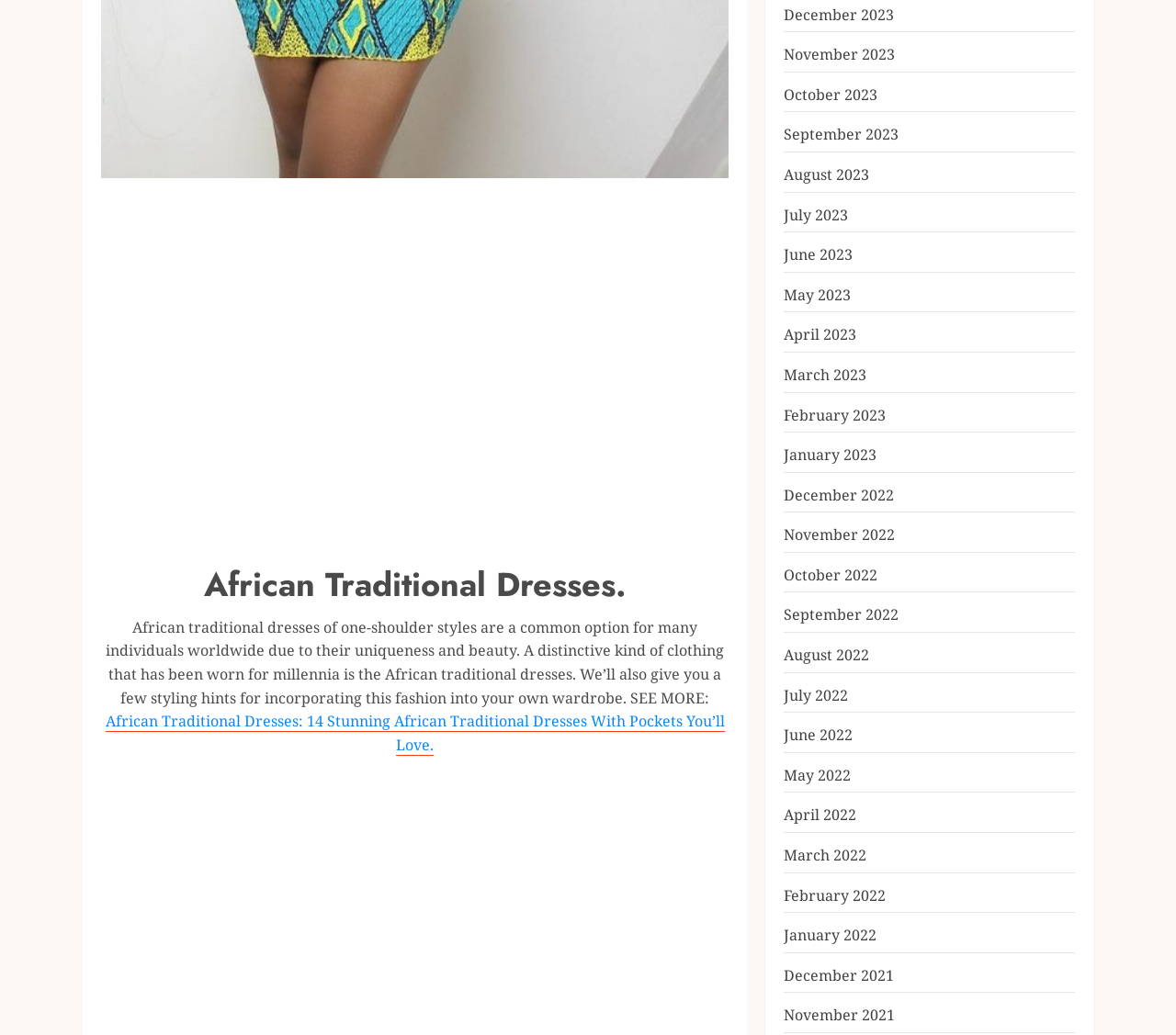Using the format (top-left x, top-left y, bottom-right x, bottom-right y), provide the bounding box coordinates for the described UI element. All values should be floating point numbers between 0 and 1: aria-label="Advertisement" name="aswift_1" title="Advertisement"

[0.086, 0.19, 0.62, 0.438]